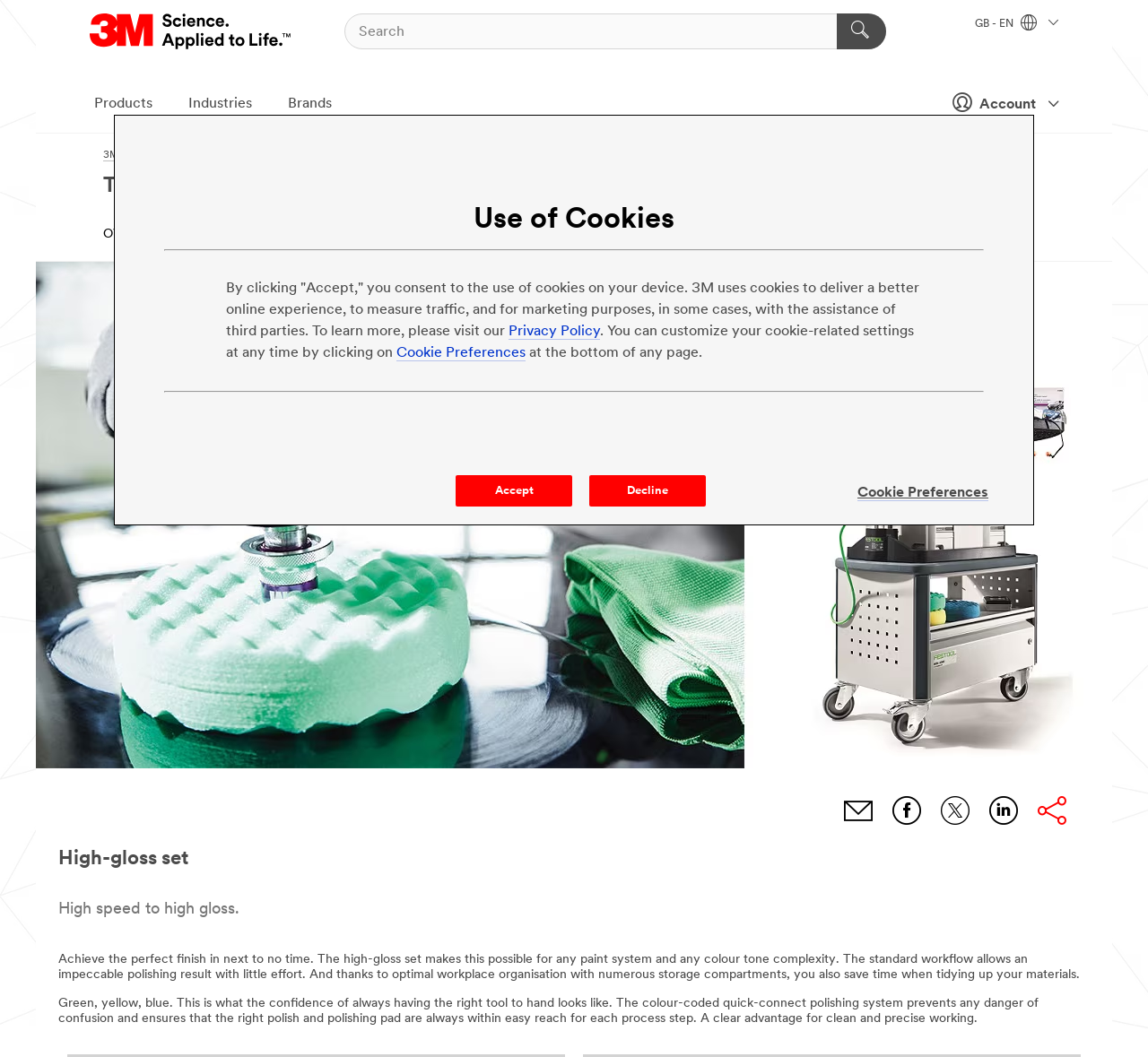What is the logo of the website?
Using the image, elaborate on the answer with as much detail as possible.

The logo of the website is located at the top left corner of the webpage, and it is an image with the text '3M' written on it.